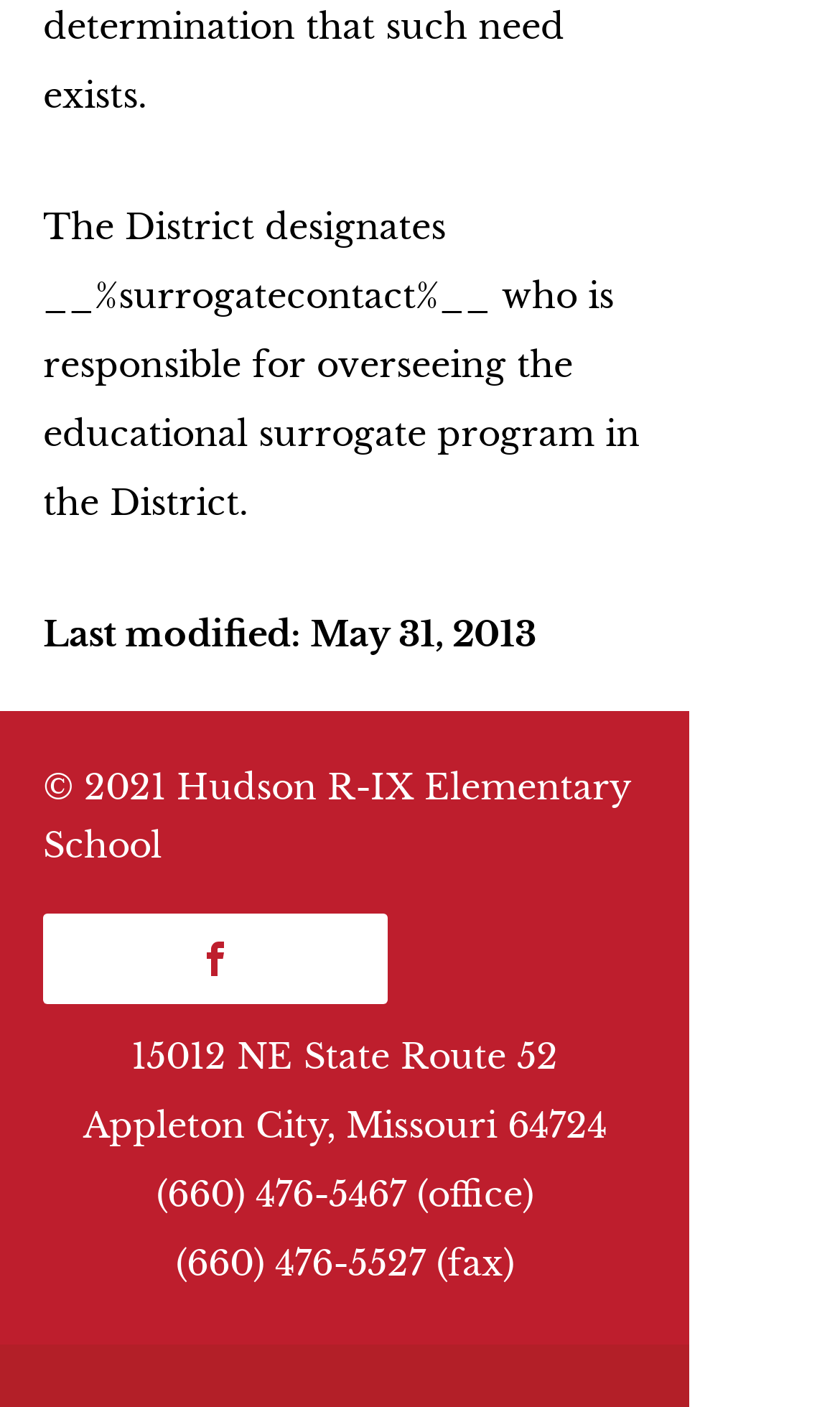What is the address of Hudson R-IX Elementary School?
Refer to the image and provide a thorough answer to the question.

The answer can be found in the StaticText elements, which state '15012 NE State Route 52' and 'Appleton City, Missouri 64724'.